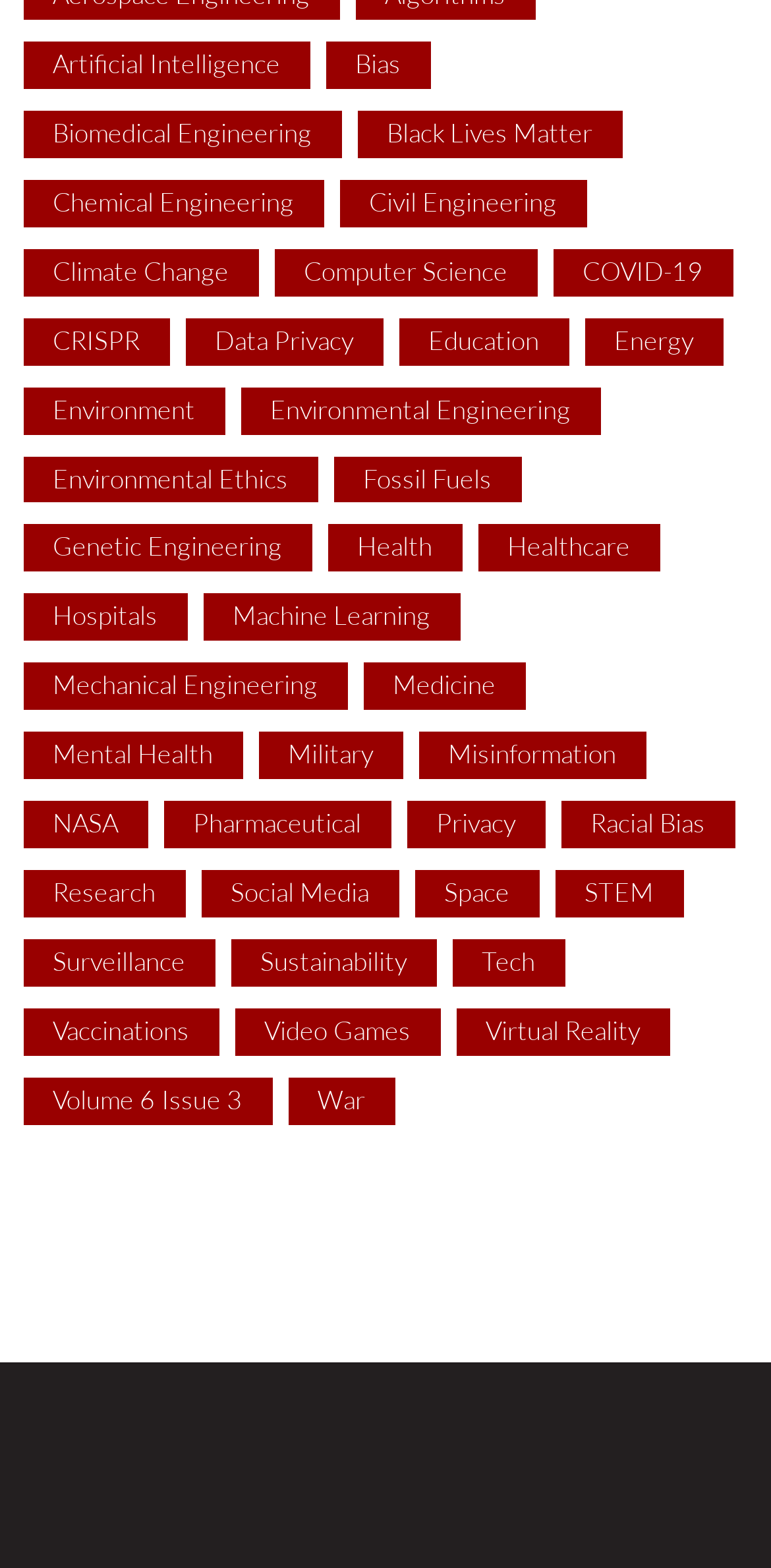What is the topic with the most items?
Using the visual information, answer the question in a single word or phrase.

COVID-19